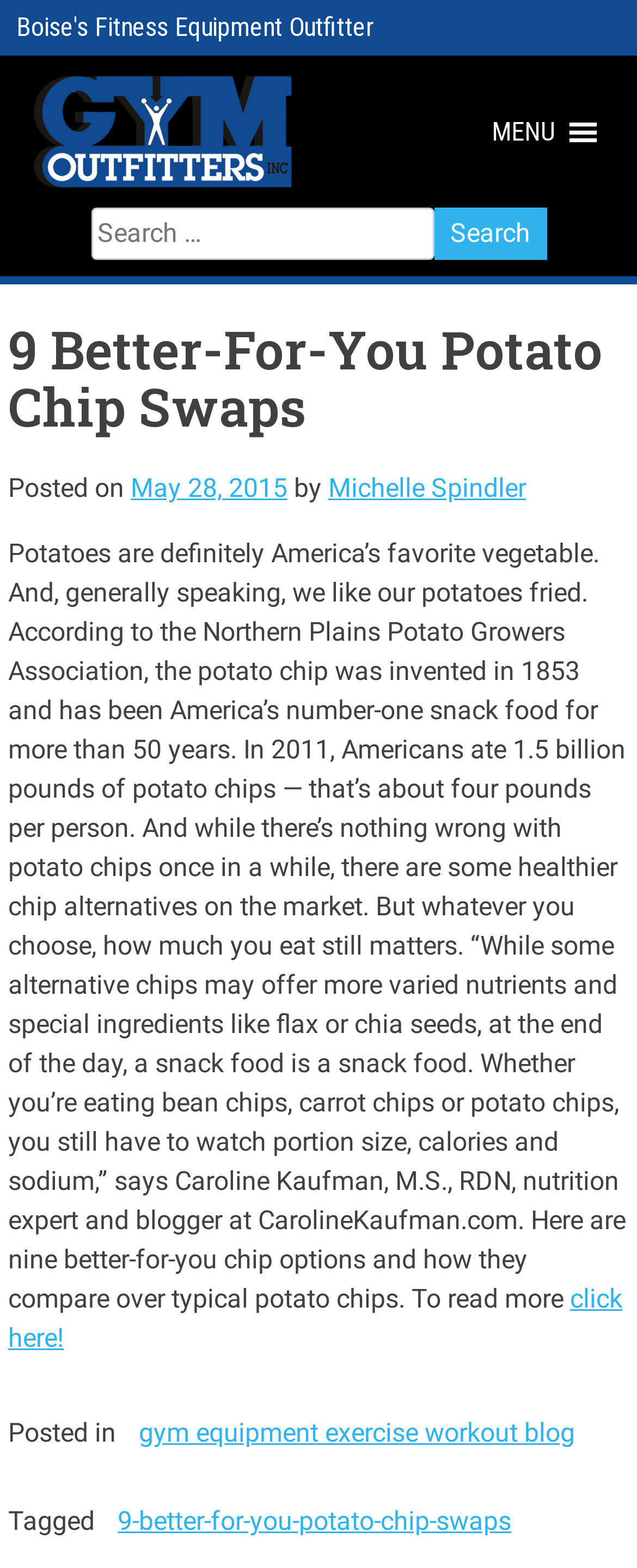Pinpoint the bounding box coordinates of the area that must be clicked to complete this instruction: "Read the article posted on May 28, 2015".

[0.205, 0.302, 0.451, 0.321]